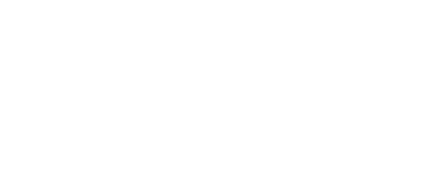Utilize the details in the image to thoroughly answer the following question: Is Krystal Cipriani advocating for a specific design approach?

According to the caption, Krystal Cipriani is advocating for personalized home aesthetics, which suggests that she promotes a specific approach to design that prioritizes individuality and customization.